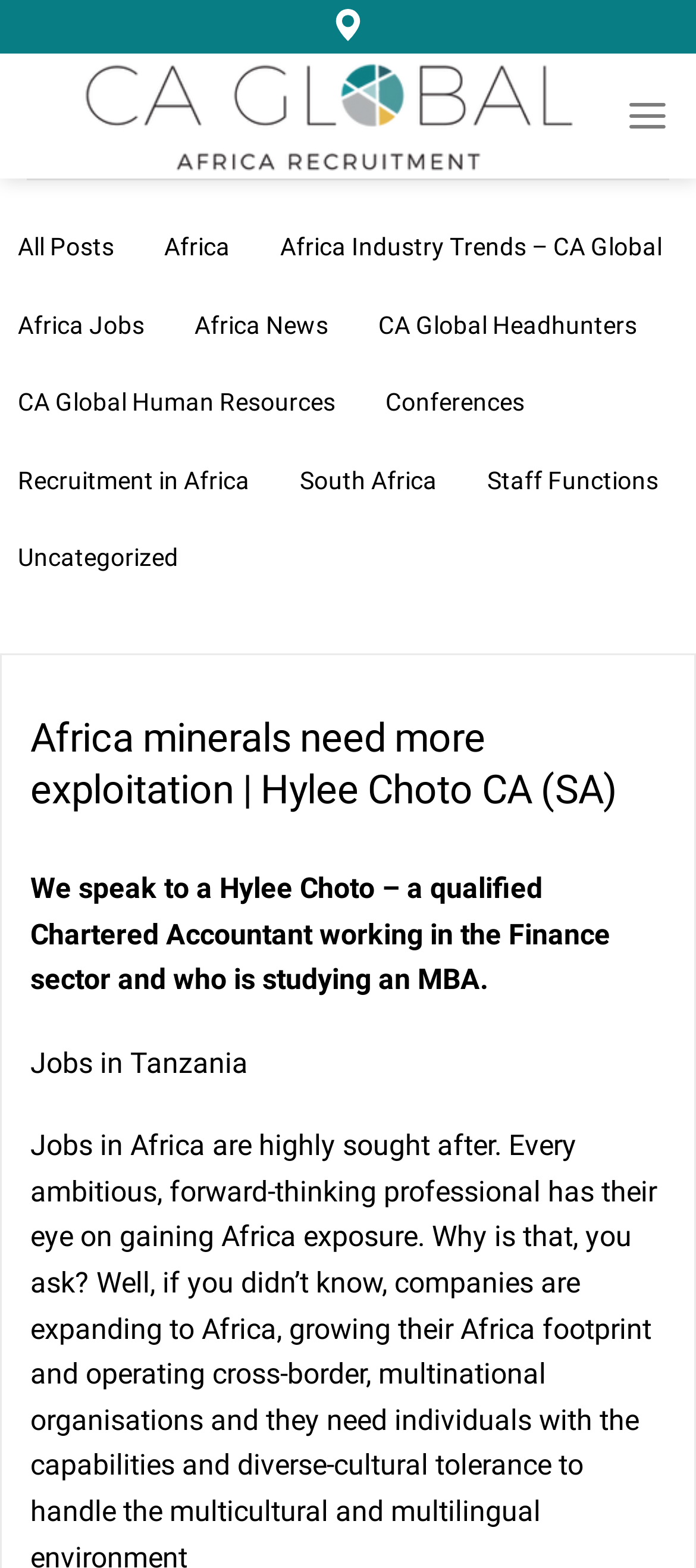What is the country related to the jobs mentioned?
Give a single word or phrase answer based on the content of the image.

Tanzania